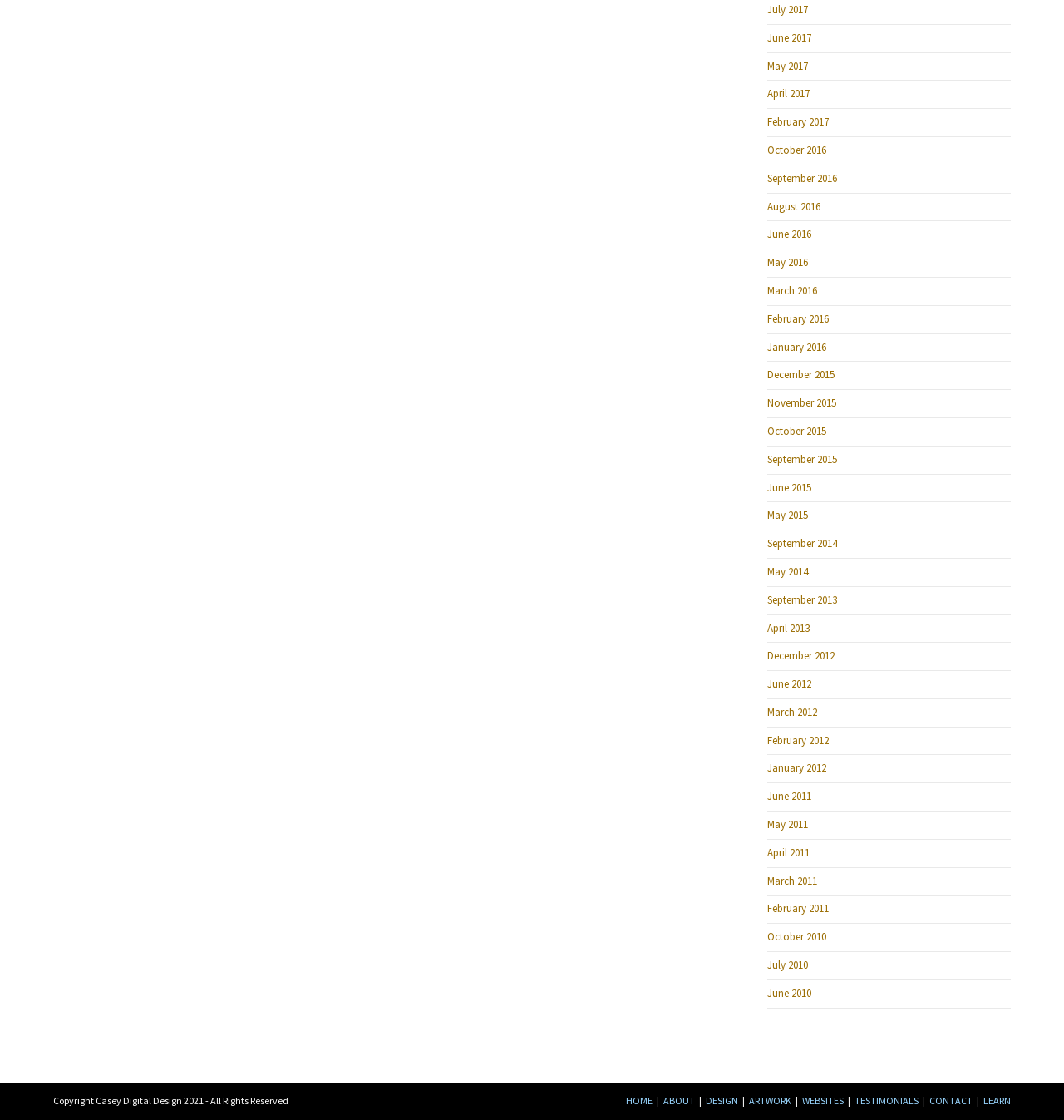Please specify the bounding box coordinates of the clickable section necessary to execute the following command: "go to July 2017".

[0.721, 0.002, 0.76, 0.015]